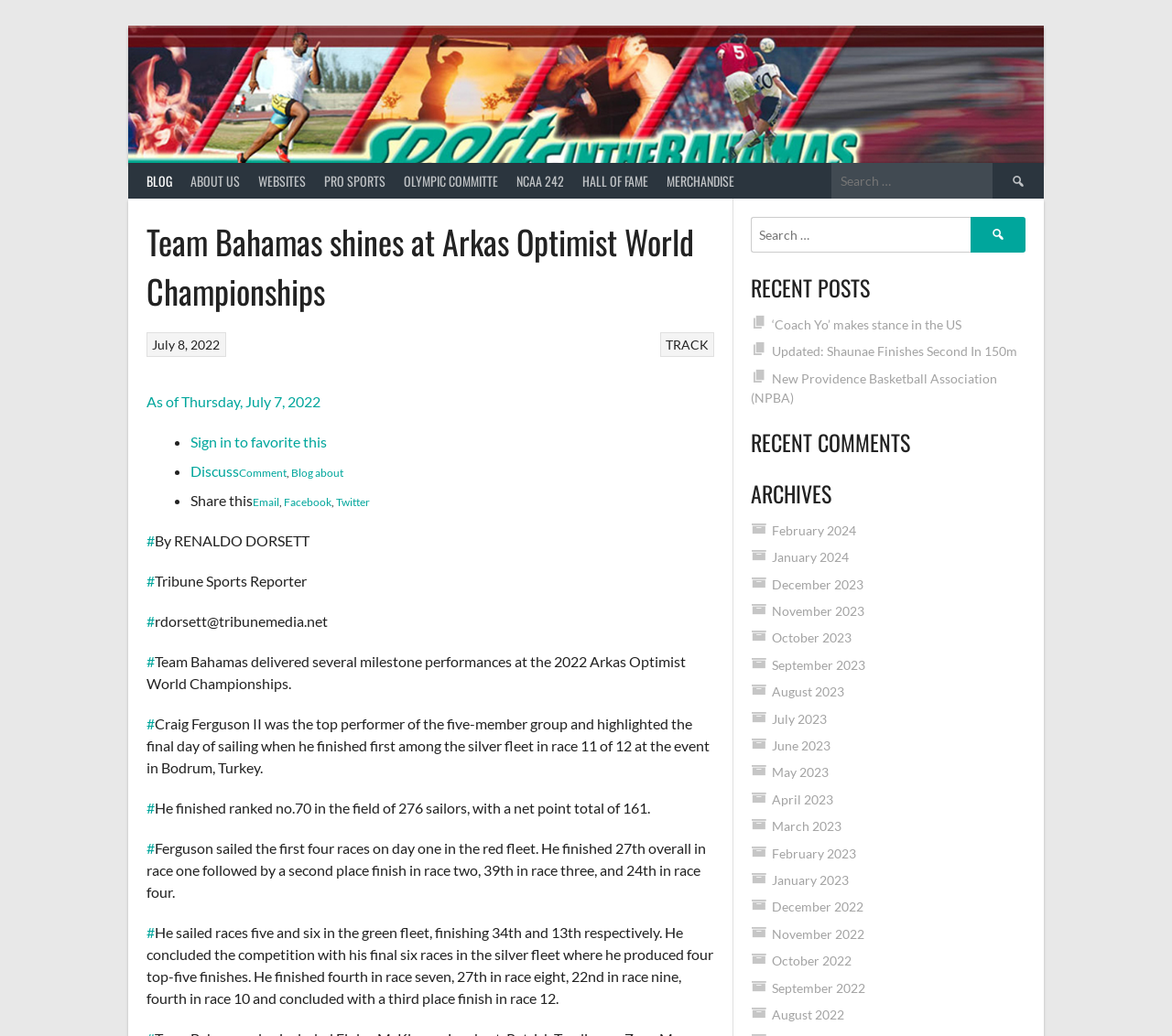Elaborate on the information and visuals displayed on the webpage.

The webpage is about Team Bahamas' performance at the Arkas Optimist World Championships. At the top, there is a navigation menu with links to "BLOG", "ABOUT US", "WEBSITES", "PRO SPORTS", "OLYMPIC COMMITTEE", "NCAA 242", "HALL OF FAME", and "MERCHANDISE". Next to the navigation menu, there is a search bar with a search button.

Below the navigation menu, there is a header section with the title "Team Bahamas shines at Arkas Optimist World Championships" and a link to "TRACK". The date "July 8, 2022" is also displayed in this section.

The main content of the webpage is an article about Team Bahamas' performance at the championships. The article is divided into several paragraphs, with links to other articles and websites scattered throughout. There are also several social media links, including "Email", "Facebook", and "Twitter", allowing users to share the article.

On the right side of the webpage, there are three sections: "RECENT POSTS", "RECENT COMMENTS", and "ARCHIVES". The "RECENT POSTS" section lists several recent articles, including "‘Coach Yo’ makes stance in the US" and "Updated: Shaunae Finishes Second In 150m". The "RECENT COMMENTS" section is empty, and the "ARCHIVES" section lists links to articles from previous months, dating back to February 2022.

Overall, the webpage is a news article about Team Bahamas' performance at the Arkas Optimist World Championships, with additional features such as a navigation menu, search bar, and social media links.